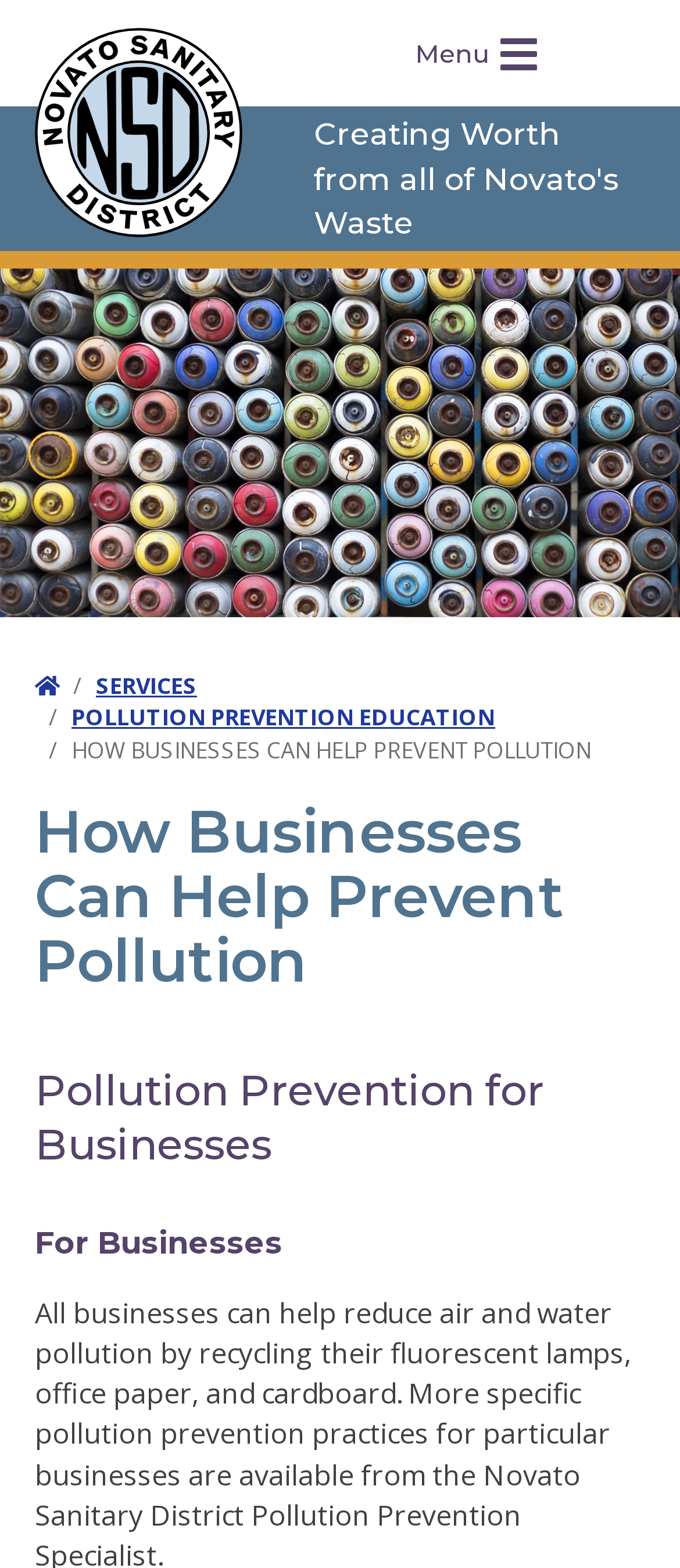Is the 'Board Agendas and Minutes' button expanded?
Look at the screenshot and respond with one word or a short phrase.

No